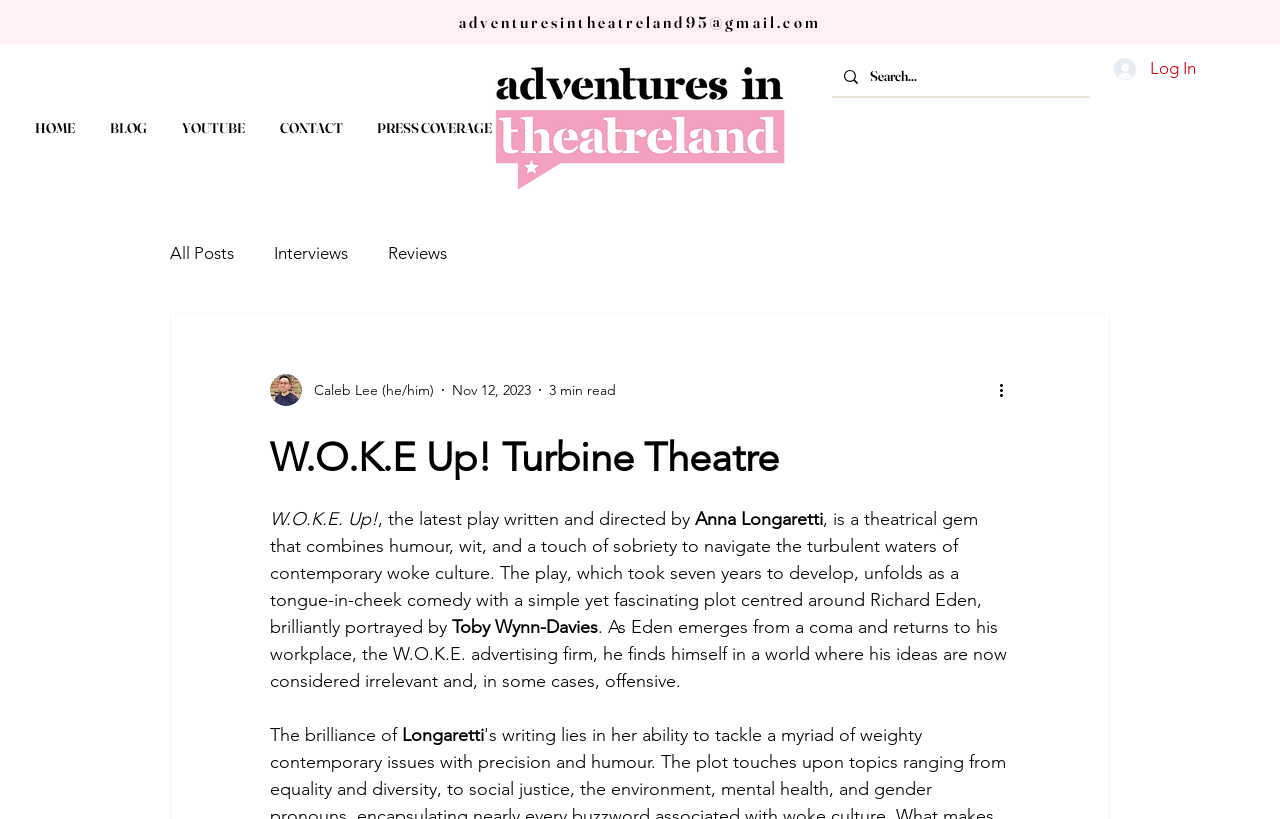Who wrote and directed the play?
Look at the image and provide a detailed response to the question.

I found the answer by reading the text in the heading element, which states 'the latest play written and directed by Anna Longaretti'.